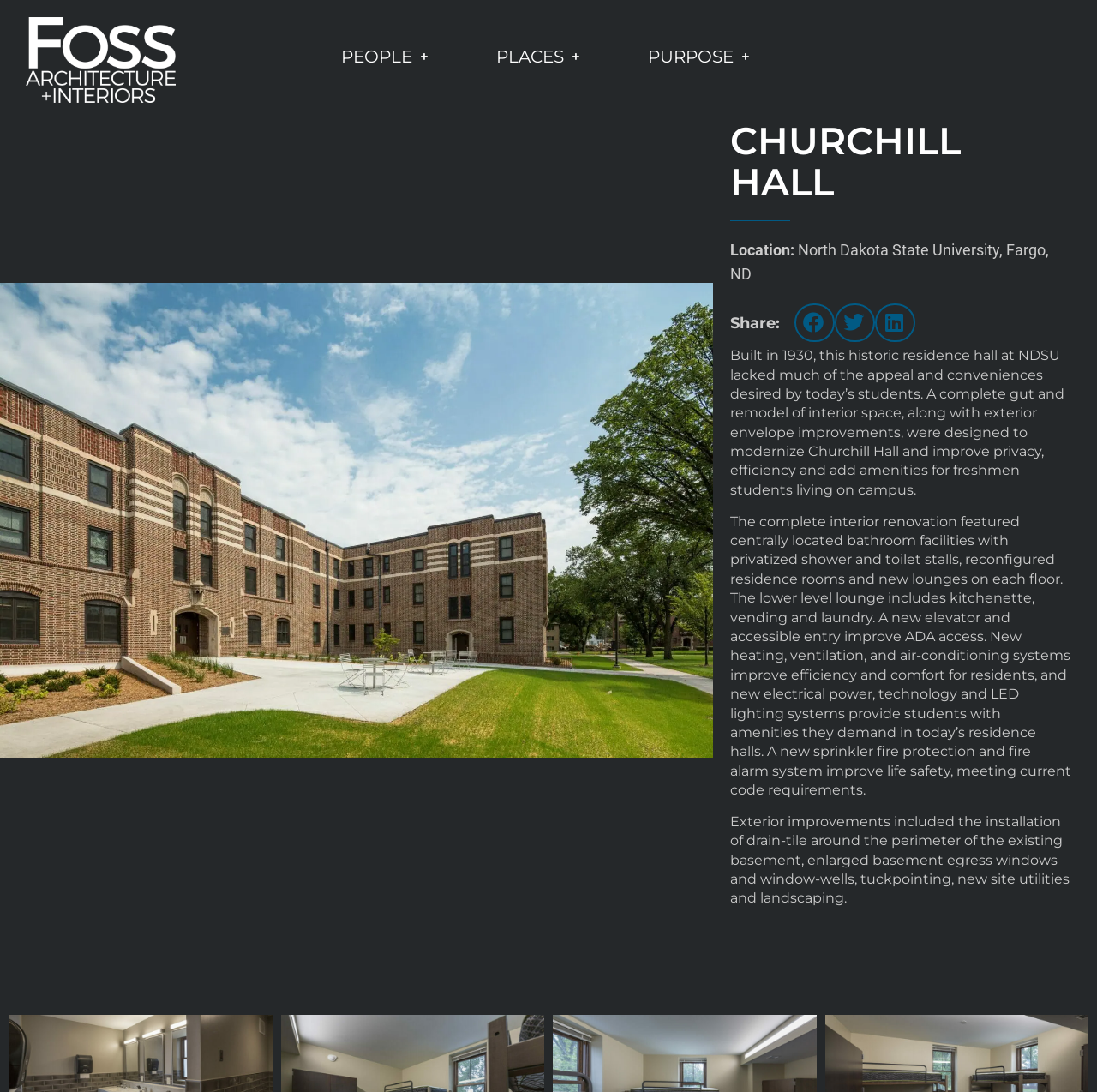Please identify the bounding box coordinates of the area that needs to be clicked to fulfill the following instruction: "Click the Share on facebook button."

[0.724, 0.278, 0.761, 0.313]